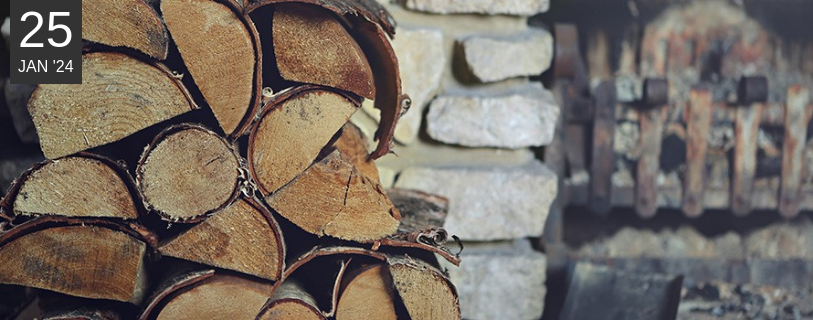Answer the question in one word or a short phrase:
What is in the background of the image?

A stone wall